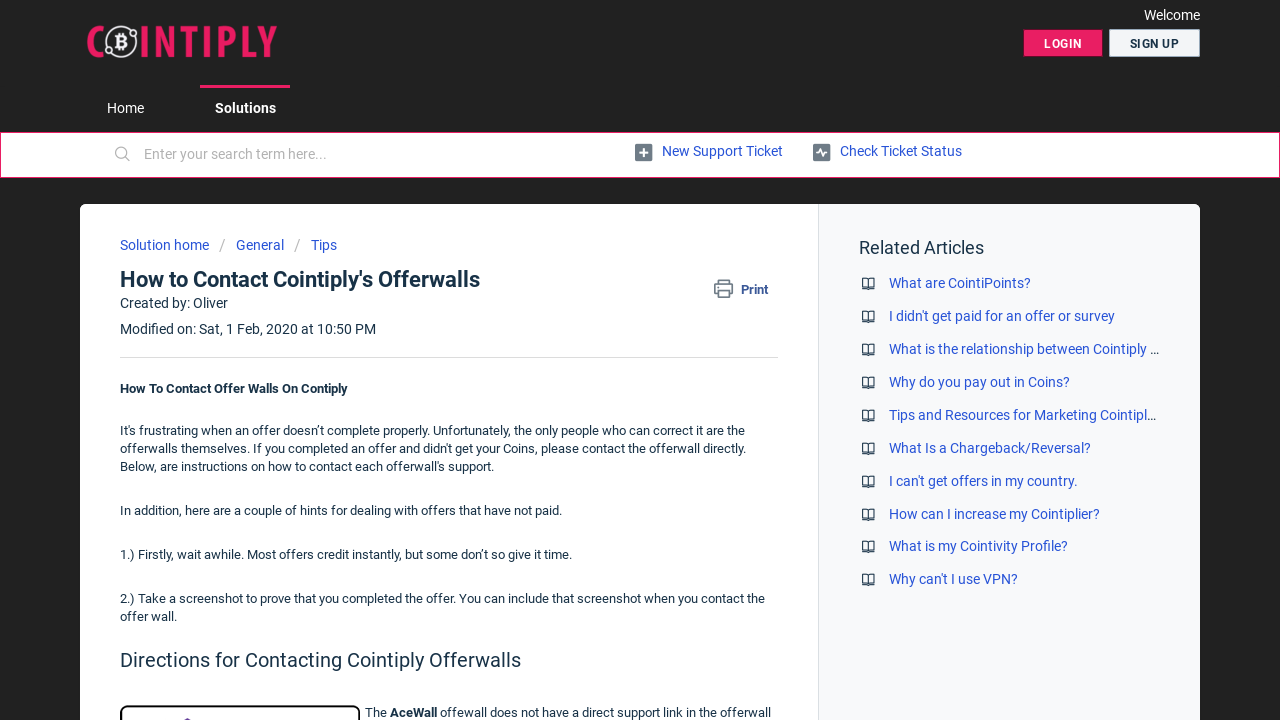Provide your answer in a single word or phrase: 
What is the first step in dealing with offers that have not paid?

Wait awhile